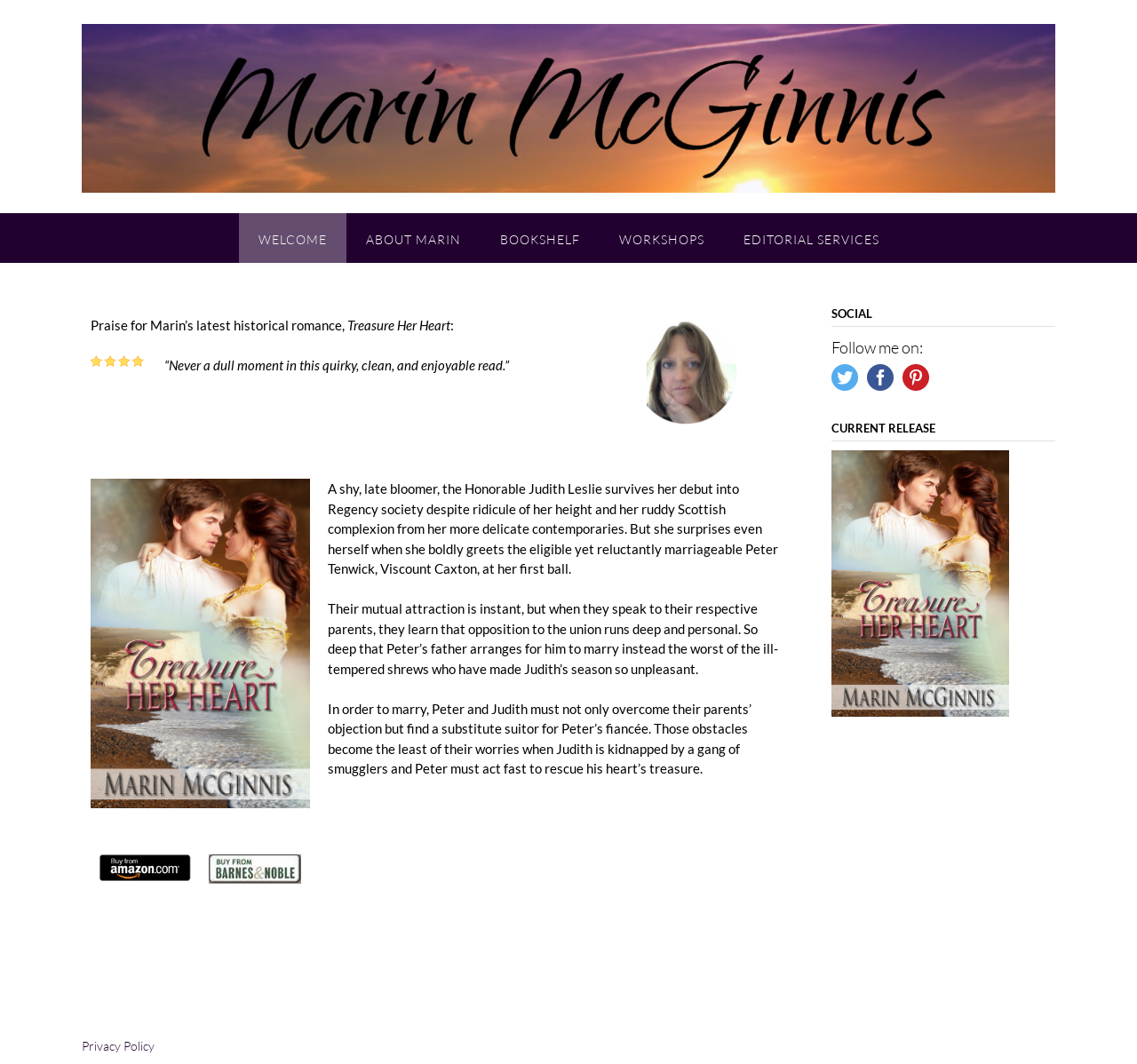Give a one-word or one-phrase response to the question: 
What is the current release?

Treasure Her Heart